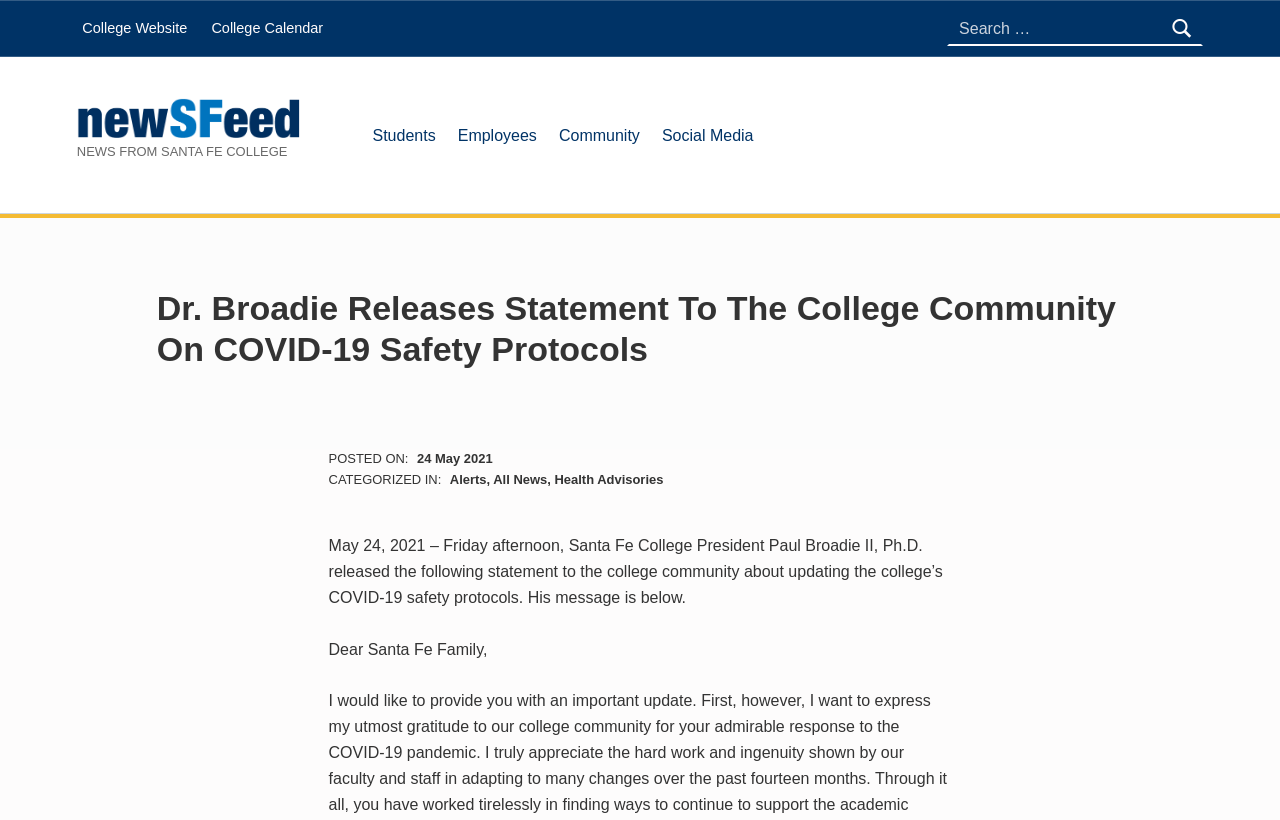Find the bounding box coordinates for the area that must be clicked to perform this action: "Search for something".

[0.74, 0.014, 0.94, 0.056]